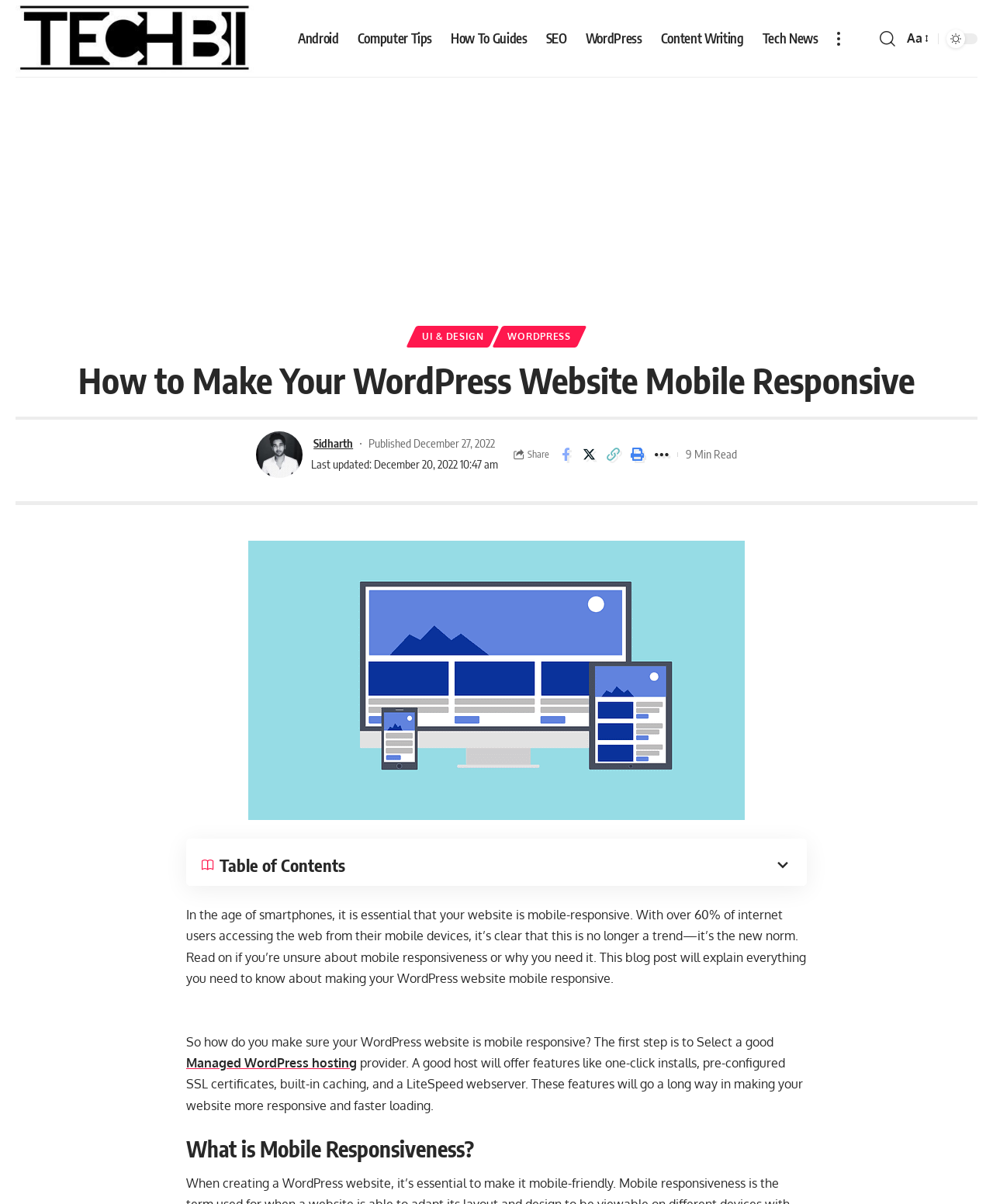What is the main topic of this webpage?
Answer with a single word or short phrase according to what you see in the image.

Mobile responsive WordPress website